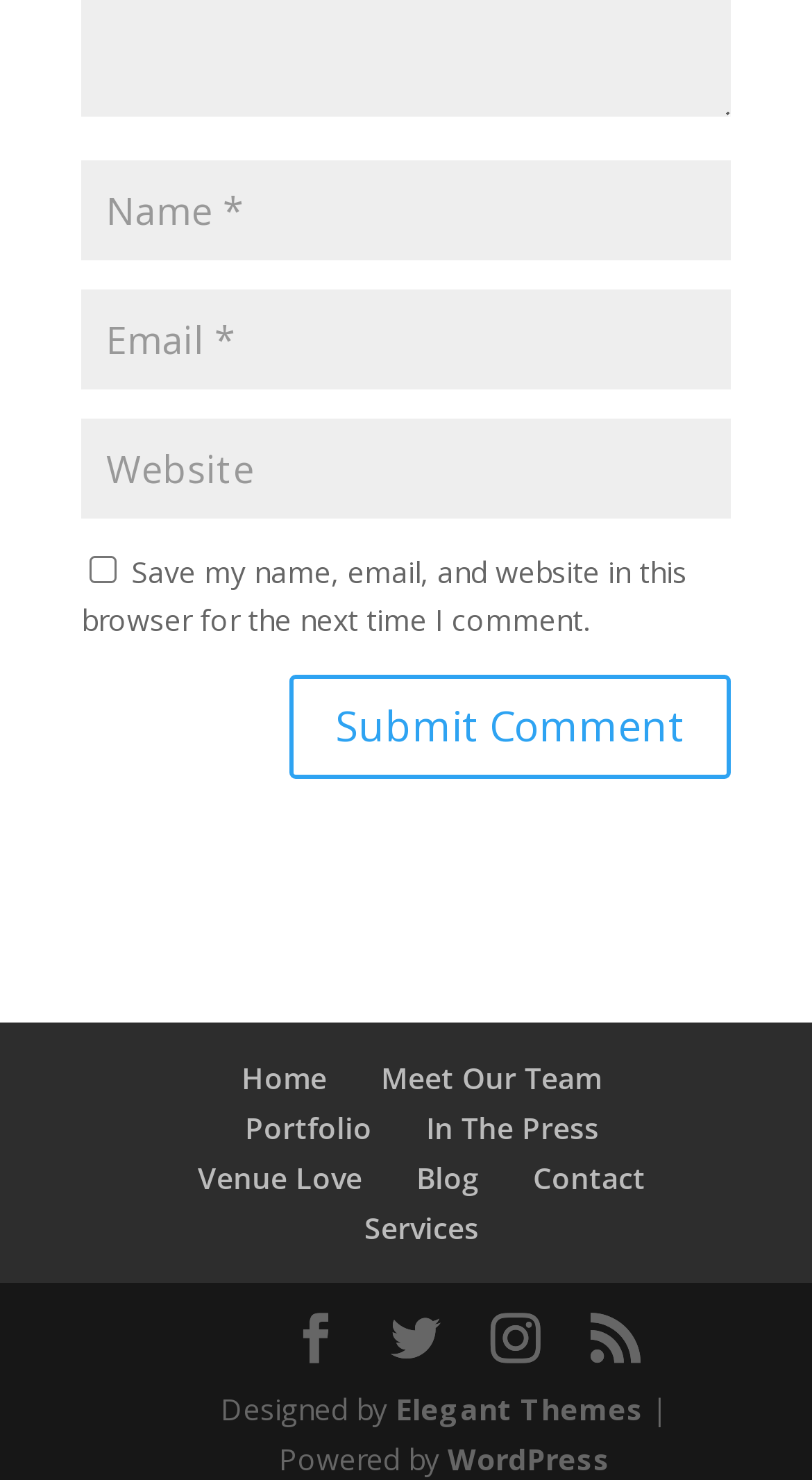Specify the bounding box coordinates of the element's area that should be clicked to execute the given instruction: "Go to the home page". The coordinates should be four float numbers between 0 and 1, i.e., [left, top, right, bottom].

[0.297, 0.715, 0.403, 0.742]